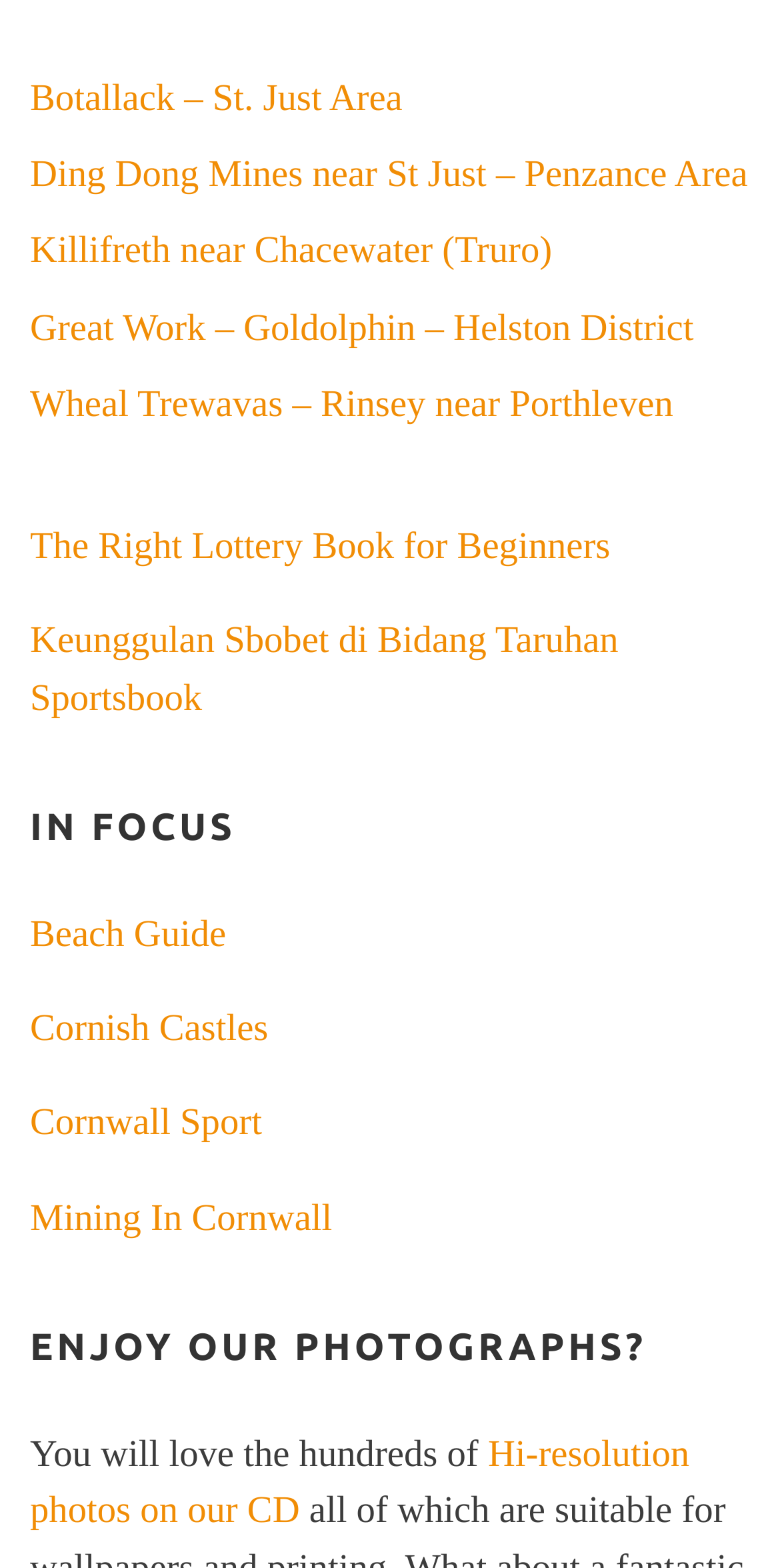What type of content is available on the CD?
Give a comprehensive and detailed explanation for the question.

The link 'Hi-resolution photos on our CD' suggests that the CD contains high-quality photographs, which is further supported by the surrounding text 'You will love the hundreds of...'.